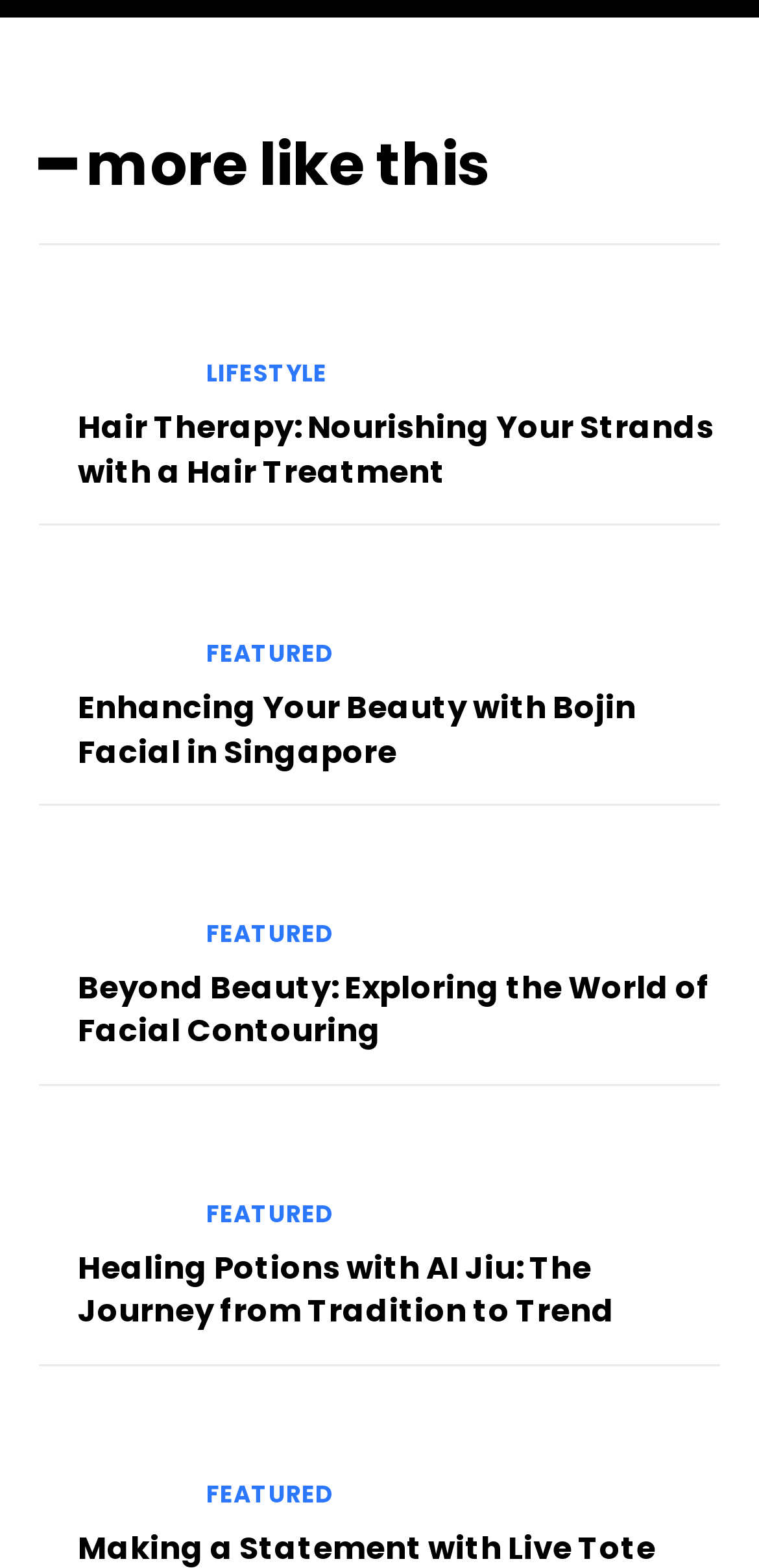How many categories are there on the webpage?
Provide a detailed and well-explained answer to the question.

I only found one category link on the webpage, which is 'LIFESTYLE', indicating that there is only 1 category.